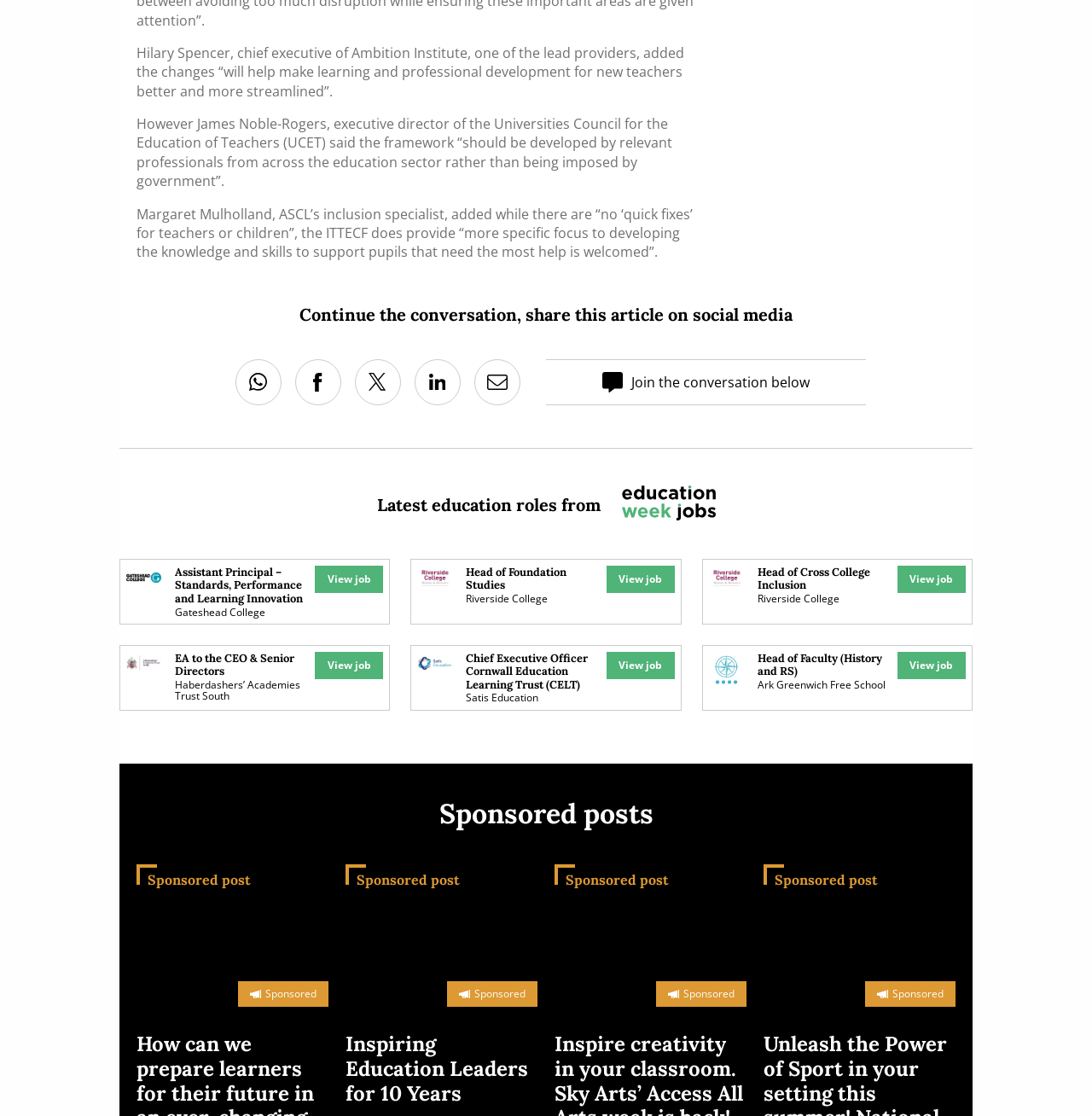Identify the bounding box coordinates of the element to click to follow this instruction: 'View job'. Ensure the coordinates are four float values between 0 and 1, provided as [left, top, right, bottom].

[0.289, 0.507, 0.351, 0.531]